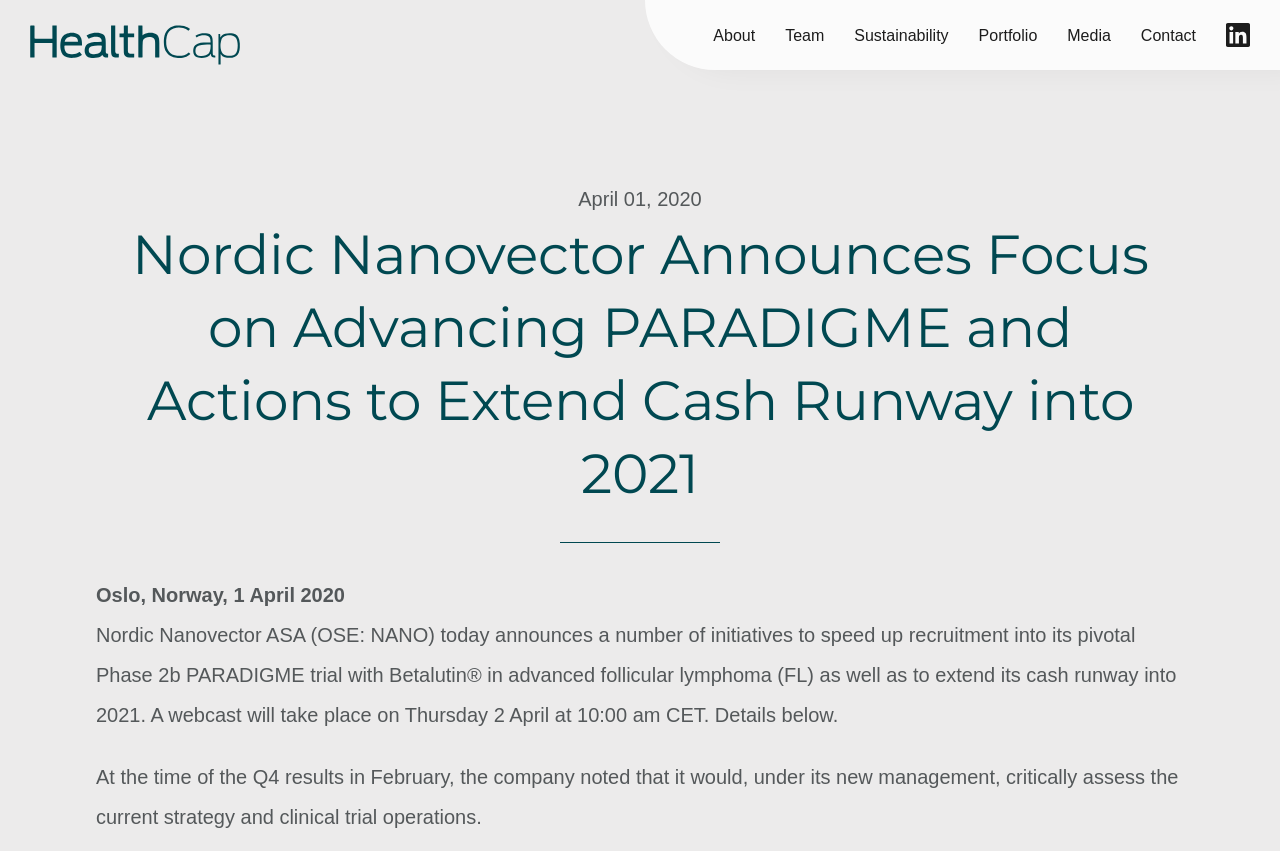Determine the bounding box for the described UI element: "parent_node: About".

[0.958, 0.0, 0.977, 0.082]